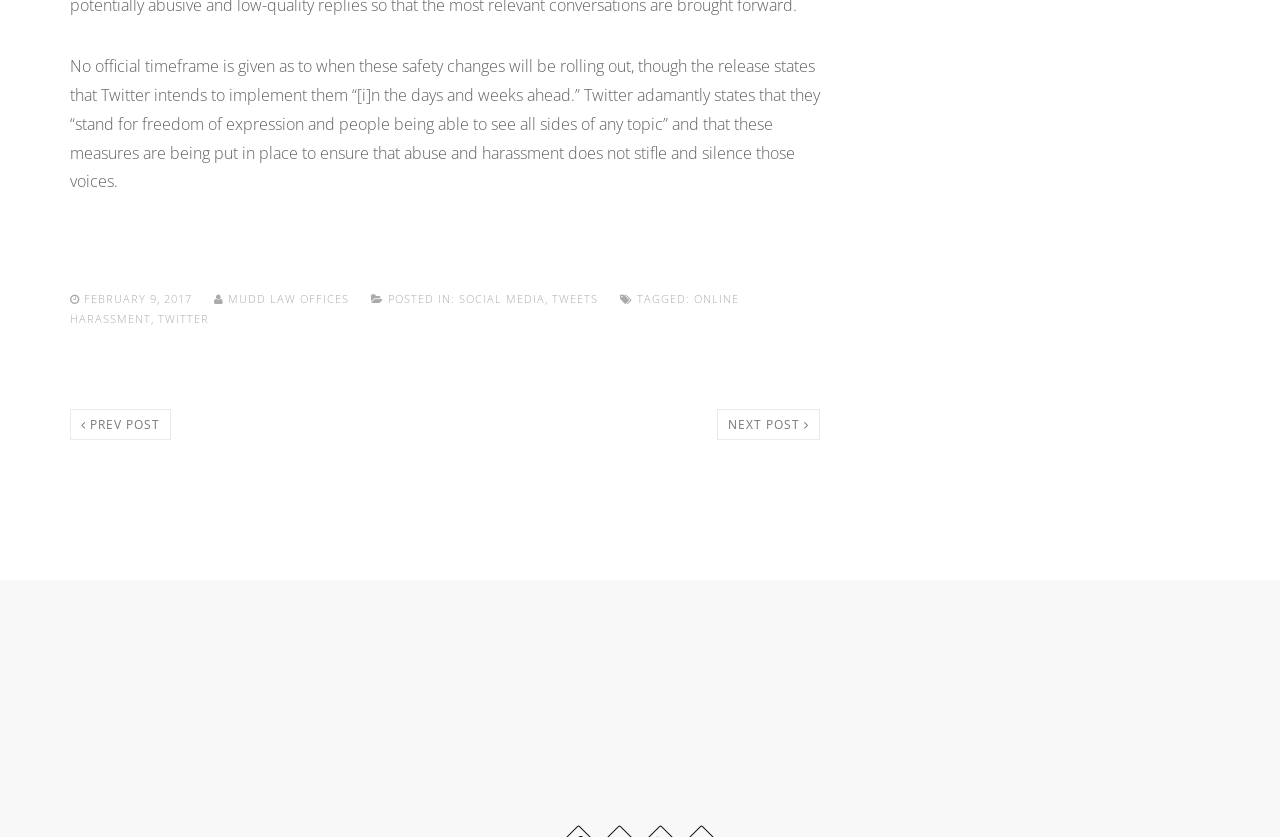Determine the bounding box coordinates for the HTML element mentioned in the following description: "Next post". The coordinates should be a list of four floats ranging from 0 to 1, represented as [left, top, right, bottom].

[0.56, 0.488, 0.641, 0.525]